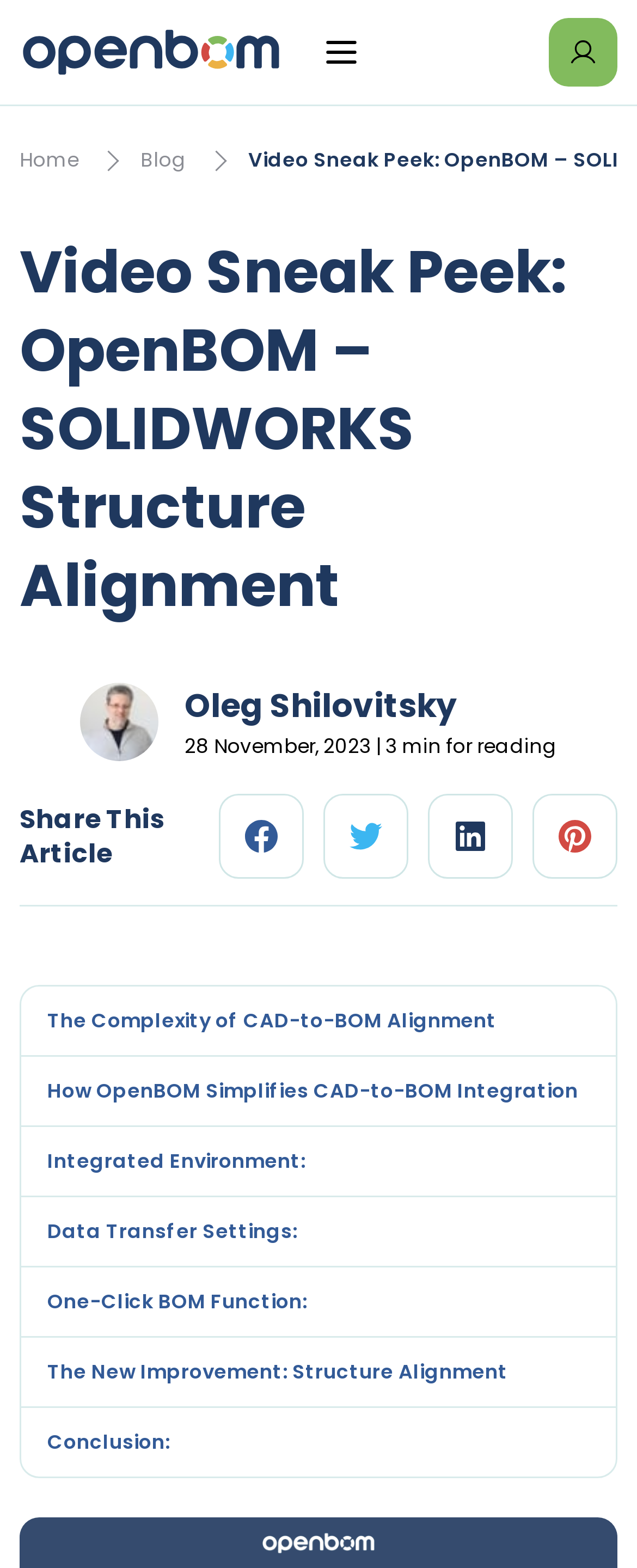Locate the bounding box coordinates of the clickable area needed to fulfill the instruction: "Watch the video about OpenBOM - SOLIDWORKS Structure Alignment".

[0.031, 0.149, 0.969, 0.398]